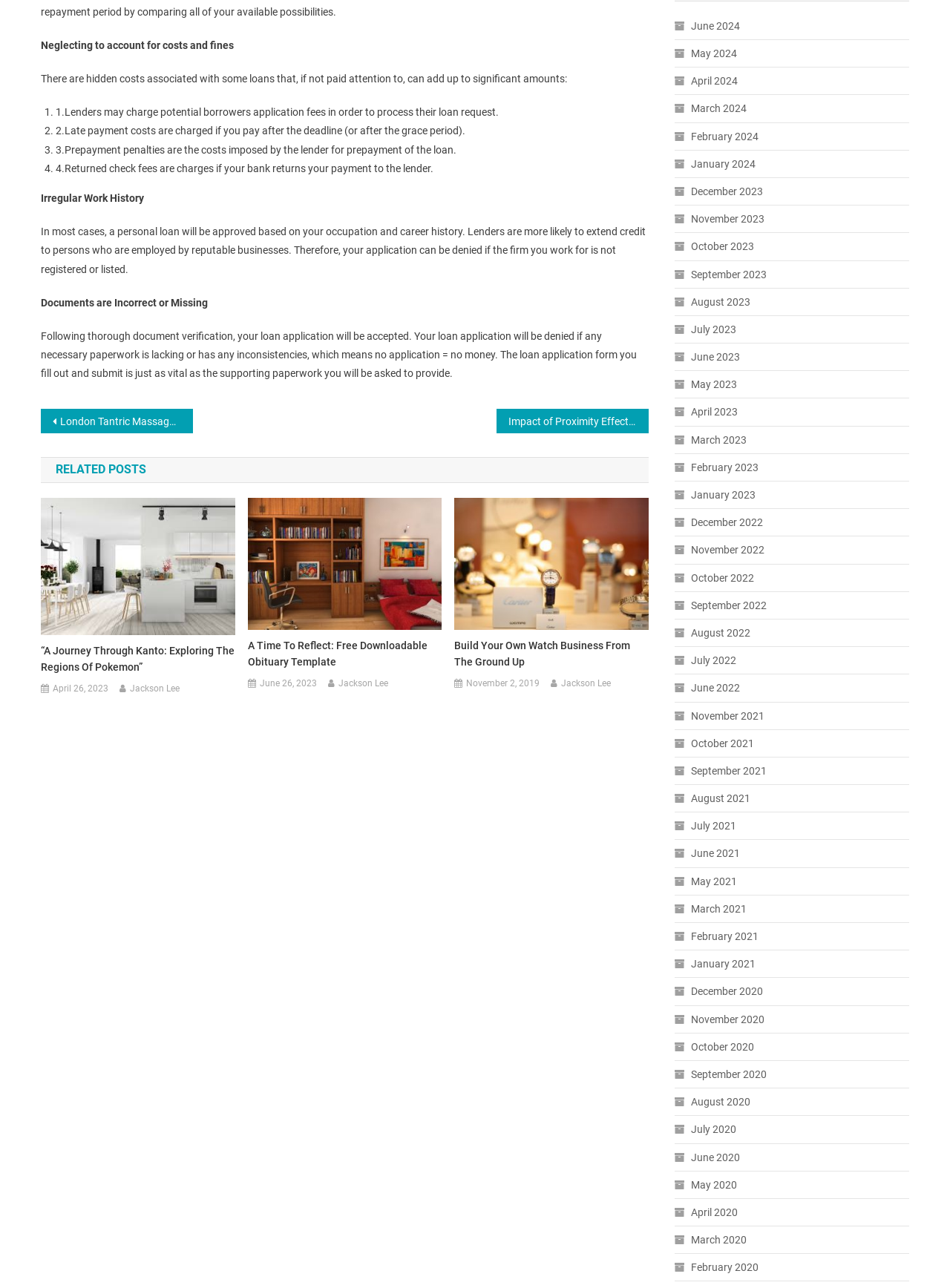Please locate the clickable area by providing the bounding box coordinates to follow this instruction: "Explore 'Build Your Own Watch Business From The Ground Up'".

[0.478, 0.495, 0.683, 0.52]